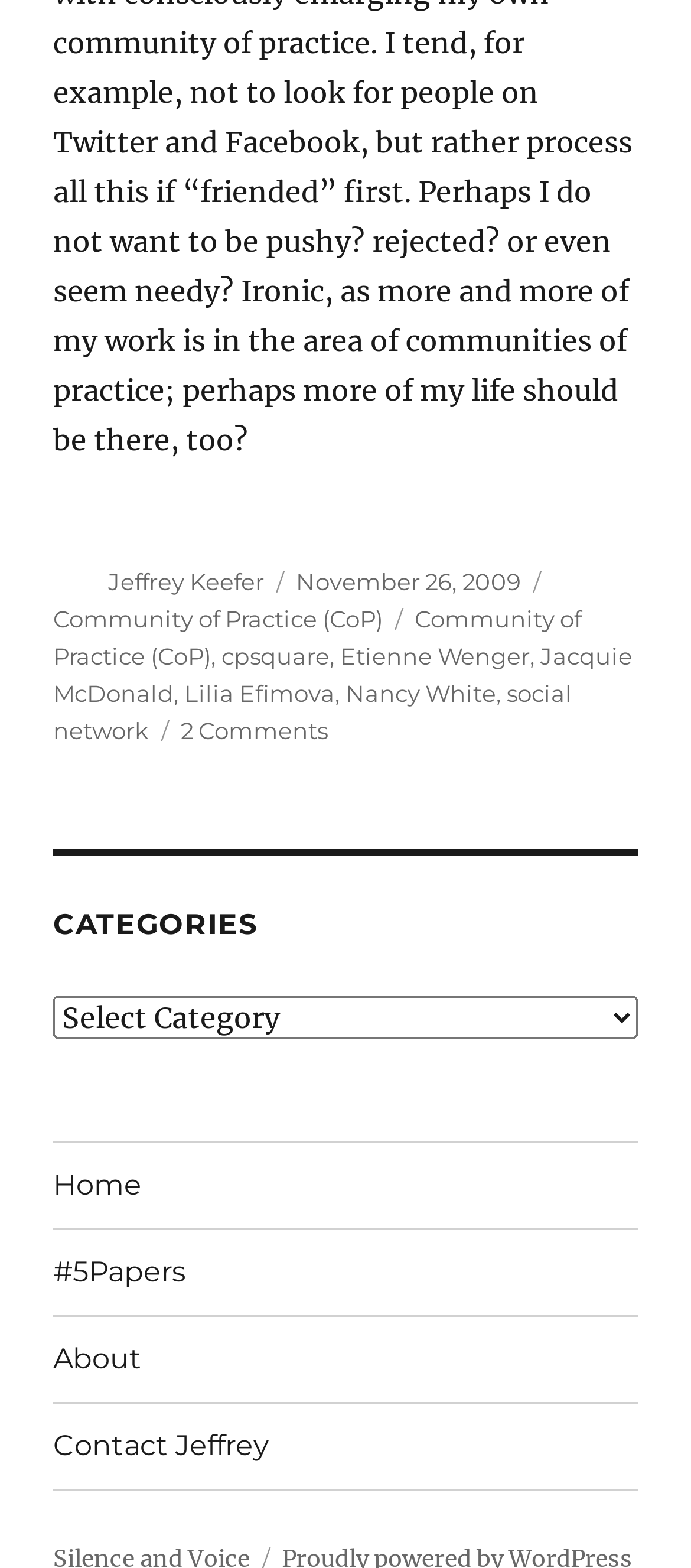Specify the bounding box coordinates of the element's region that should be clicked to achieve the following instruction: "Contact Jeffrey". The bounding box coordinates consist of four float numbers between 0 and 1, in the format [left, top, right, bottom].

[0.077, 0.895, 0.923, 0.949]